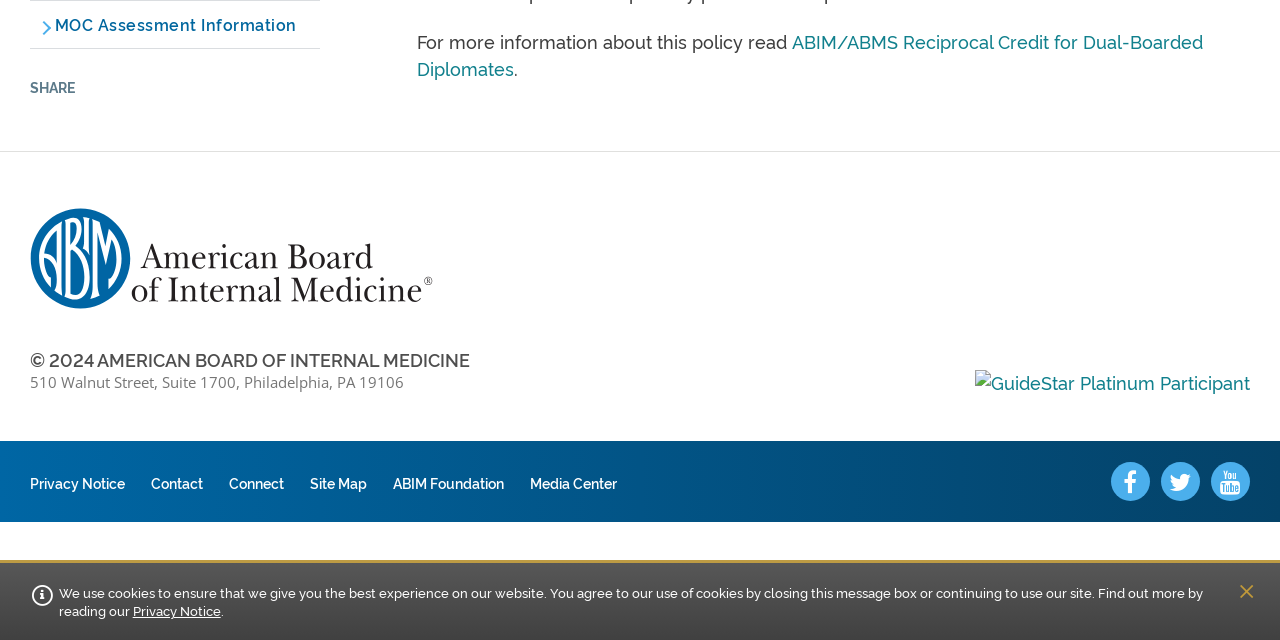Locate the bounding box coordinates of the UI element described by: "Connect". Provide the coordinates as four float numbers between 0 and 1, formatted as [left, top, right, bottom].

[0.179, 0.739, 0.222, 0.769]